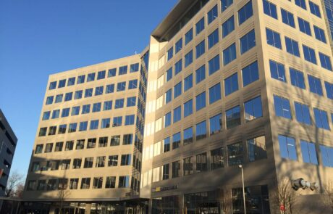Please provide a short answer using a single word or phrase for the question:
What is the purpose of the high-performance glazing?

Energy efficiency